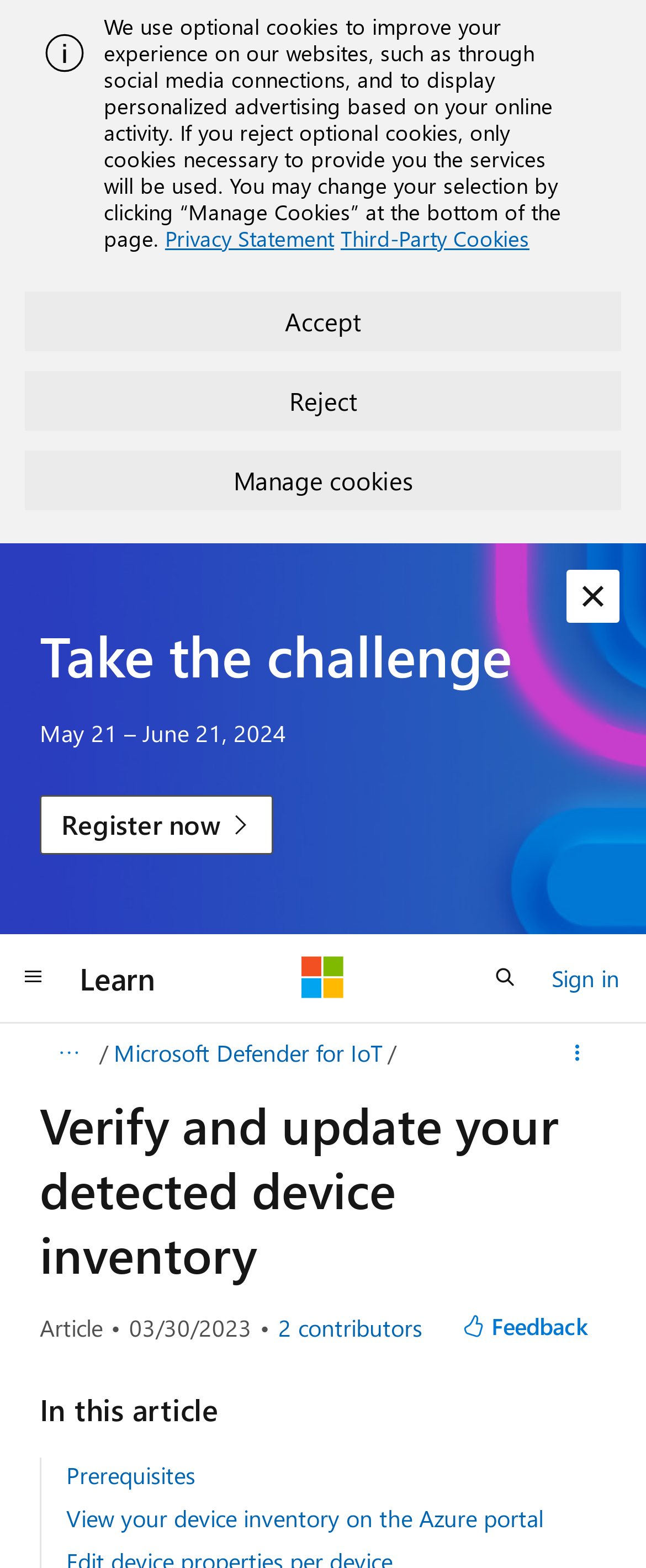Locate the bounding box of the UI element described in the following text: "Accept".

[0.038, 0.186, 0.962, 0.224]